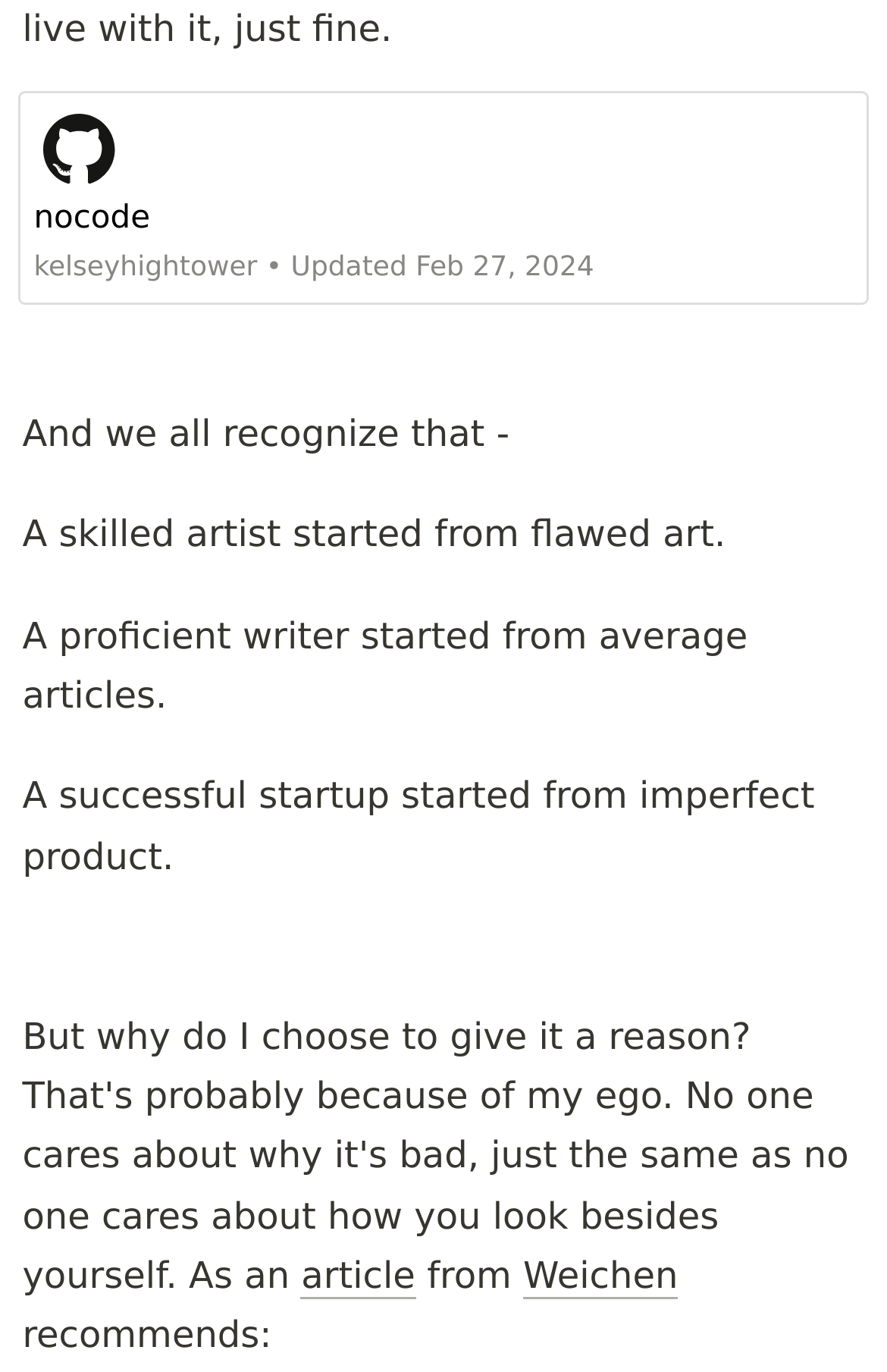From the element description: "Weichen", extract the bounding box coordinates of the UI element. The coordinates should be expressed as four float numbers between 0 and 1, in the order [left, top, right, bottom].

[0.59, 0.914, 0.764, 0.947]